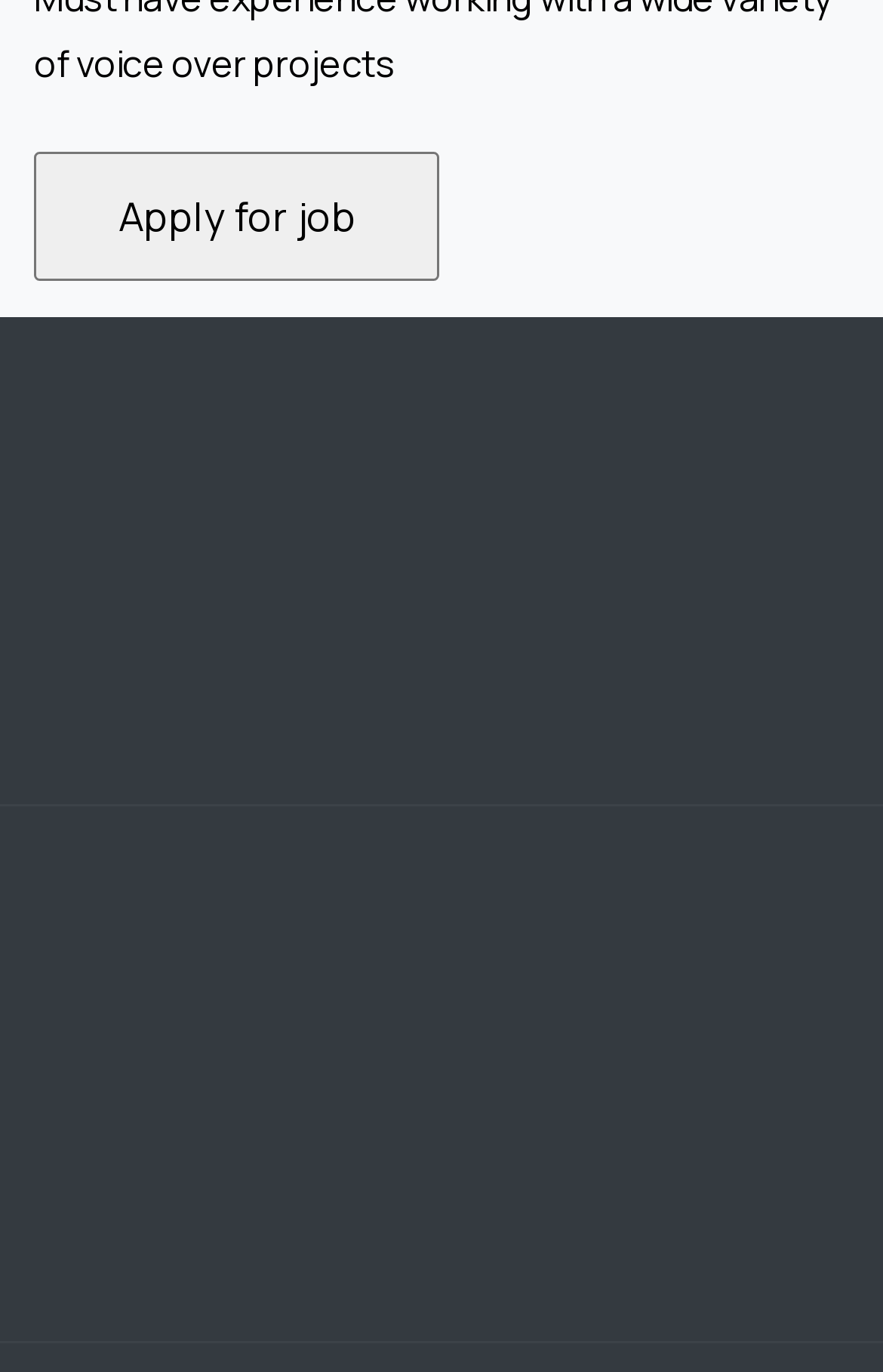What is the purpose of Memos?
Can you offer a detailed and complete answer to this question?

Based on the StaticText element, Memos is a subscription-based remote jobs platform where real and legit remote jobs from countries around the world are published daily.